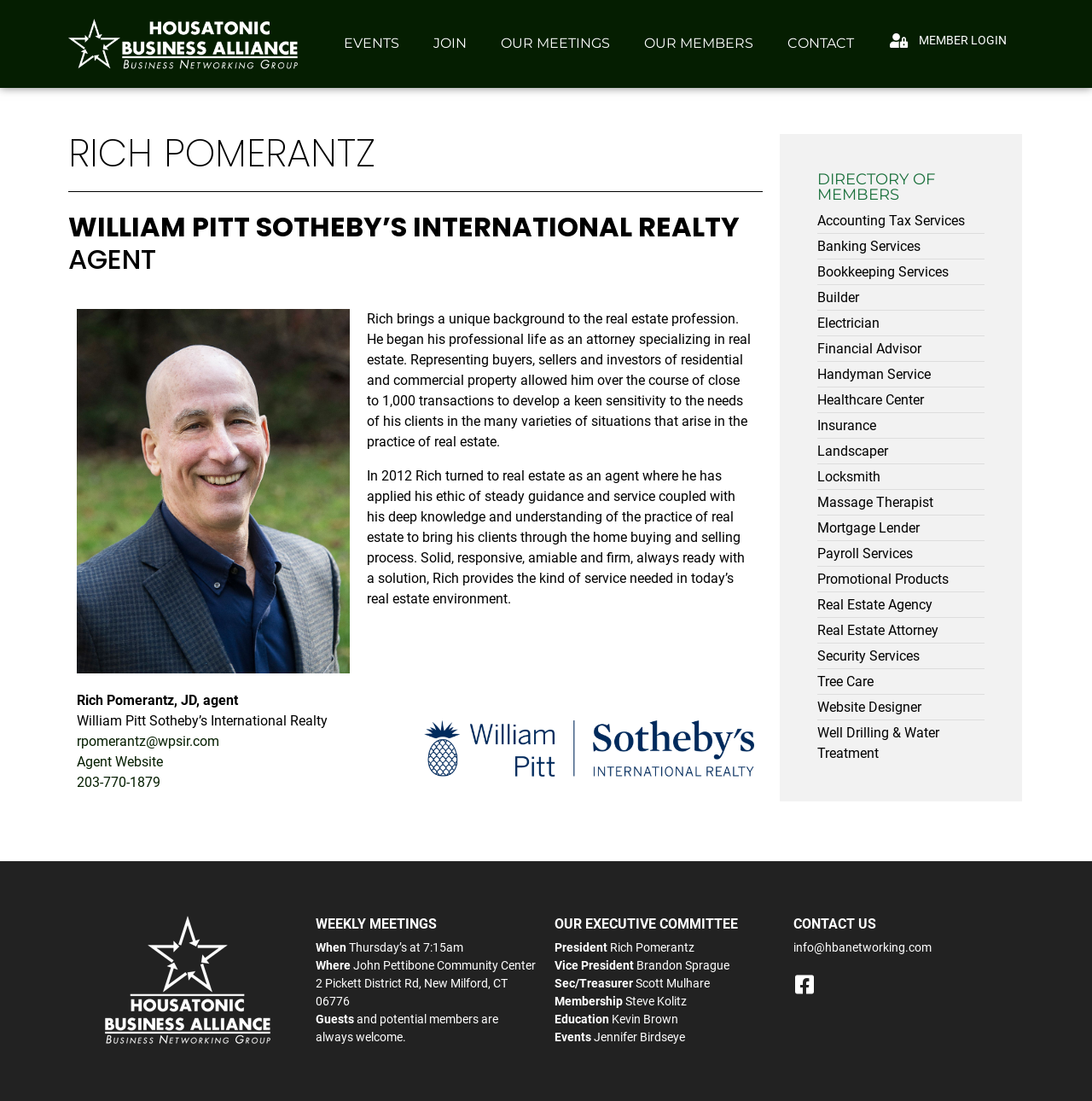Find and indicate the bounding box coordinates of the region you should select to follow the given instruction: "Contact Rich Pomerantz via email".

[0.07, 0.666, 0.201, 0.681]